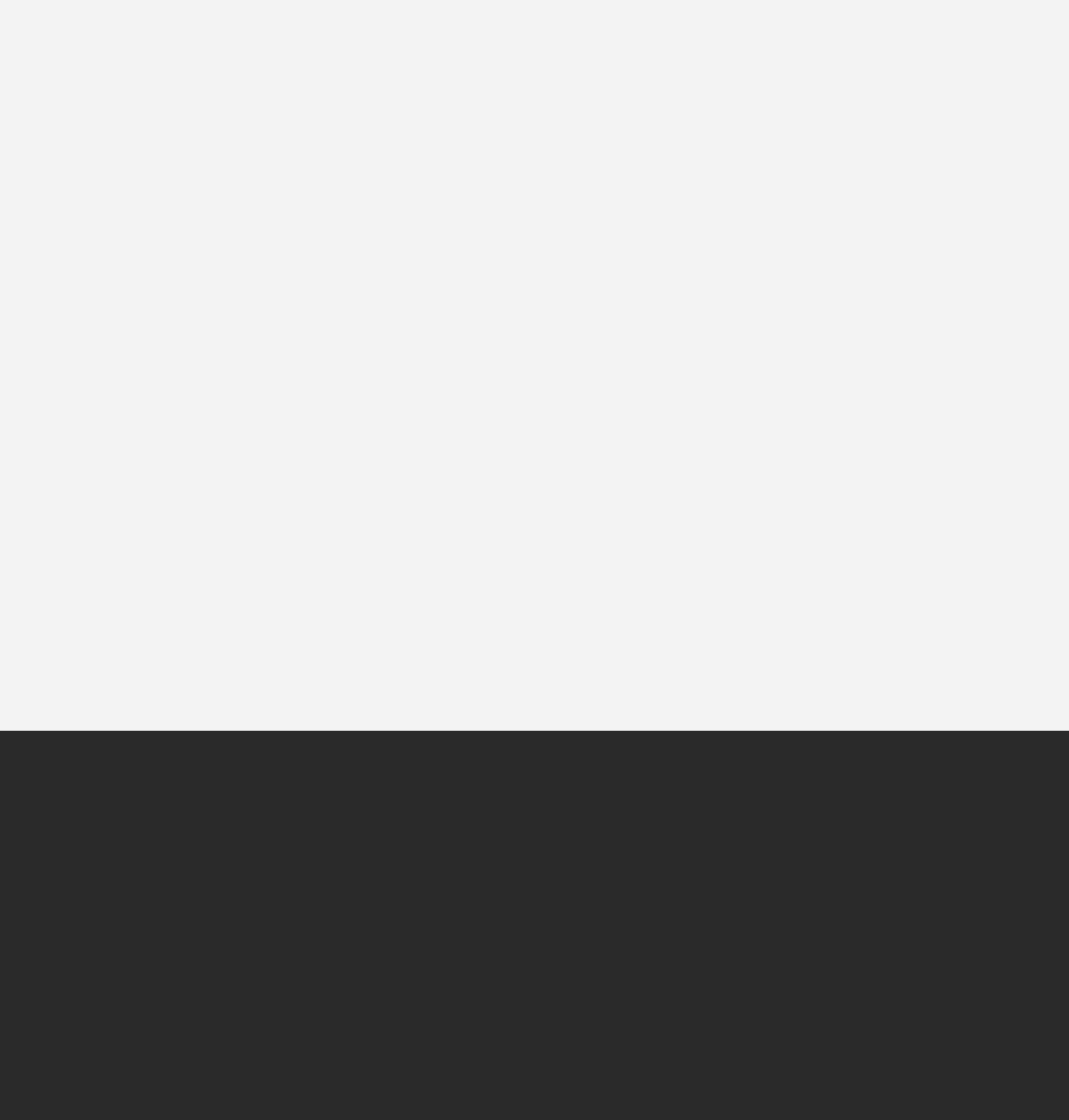What is the topic of the link at the top-left corner?
Based on the screenshot, respond with a single word or phrase.

Defining the Metaverse